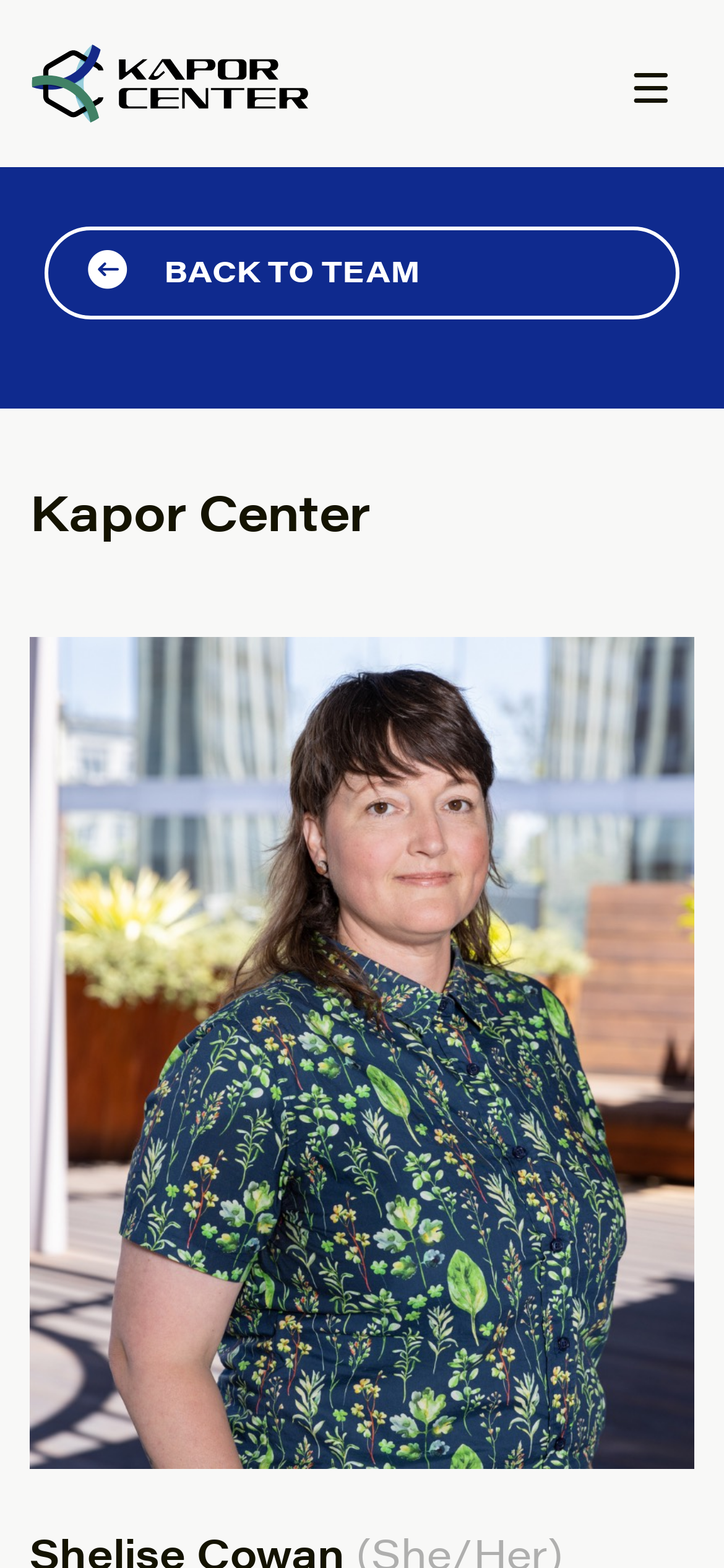What is the organization Shelise Cowan is affiliated with?
Using the image as a reference, answer the question with a short word or phrase.

Kapor Center